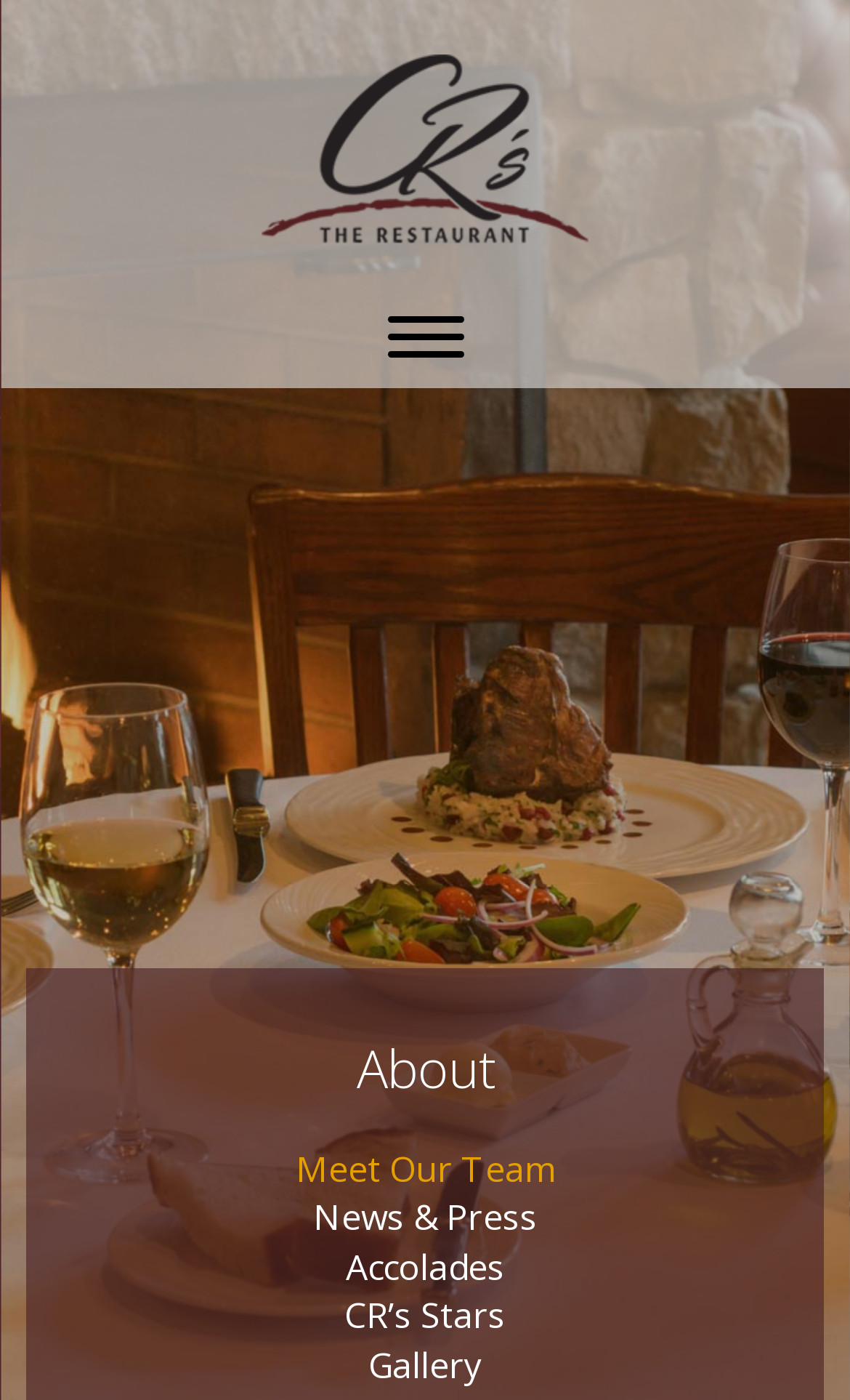Calculate the bounding box coordinates for the UI element based on the following description: "title="CR's The Restaurant"". Ensure the coordinates are four float numbers between 0 and 1, i.e., [left, top, right, bottom].

[0.308, 0.154, 0.692, 0.183]